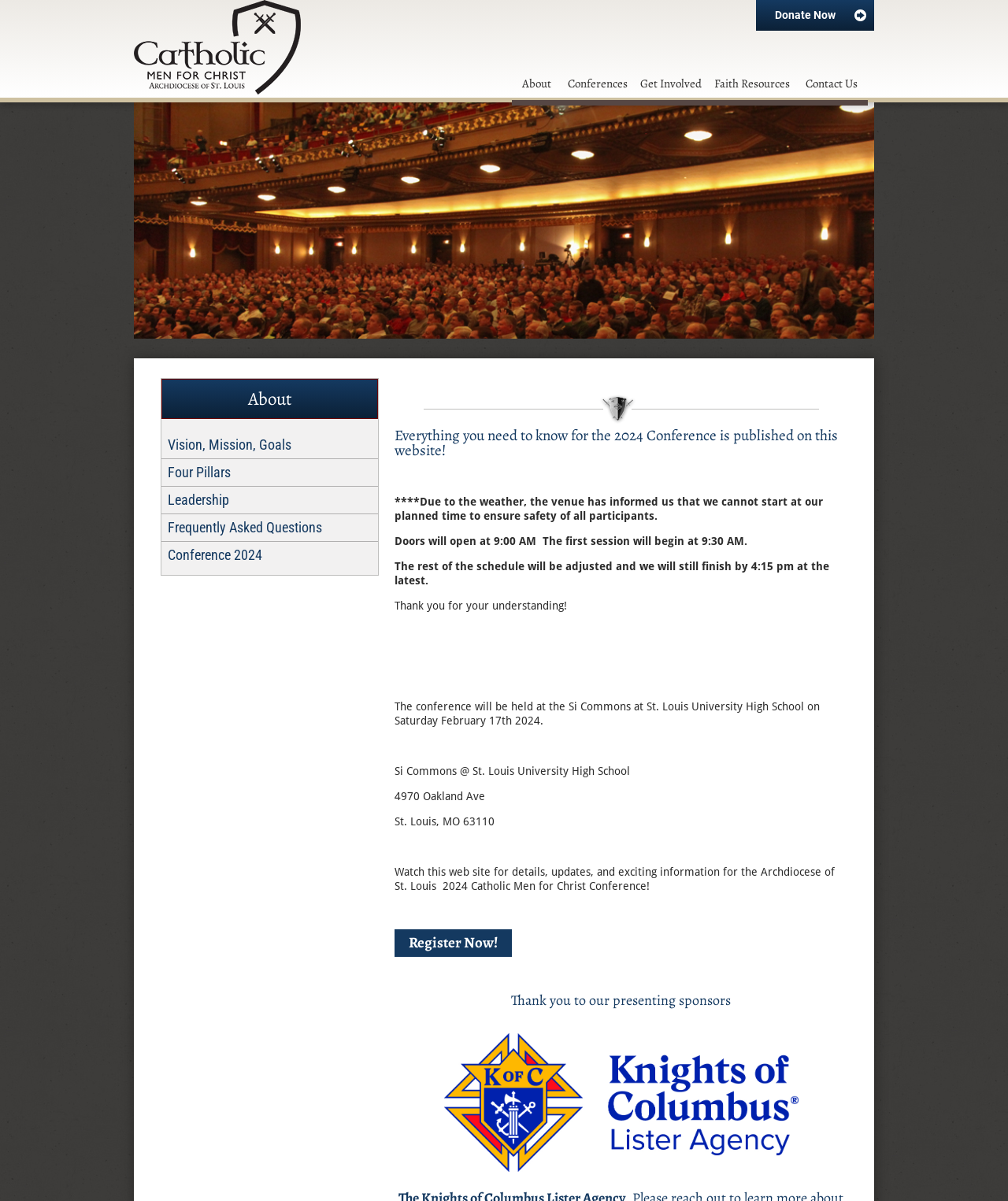Give a comprehensive overview of the webpage, including key elements.

The webpage is about the Men's Conference 2023, specifically the 2024 Catholic Men for Christ Conference. At the top left, there is a link to "Catholic Men for Christ" accompanied by an image with the same name. On the top right, there is a "Donate Now" link with a small image next to it.

Below the top section, there is a navigation menu with links to "About", "Conferences", "Get Involved", "Faith Resources", and "Contact Us". 

On the main content area, there is a large image of the 2017 Conference. Below the image, there is a heading that reads "Everything you need to know for the 2024 Conference is published on this website!". 

Following this heading, there are several paragraphs of text that provide important information about the conference, including a notice about the schedule being adjusted due to weather, the venue and date of the conference, and a call to watch the website for updates.

On the right side of the main content area, there is a section with a "Register Now!" heading and a link to register. Below this, there is a section thanking the presenting sponsors, with a link to one of the sponsors.

At the bottom left, there is a section with links to more information about the organization, including its vision, mission, goals, leadership, and frequently asked questions. There is also a link to the Conference 2024 page.